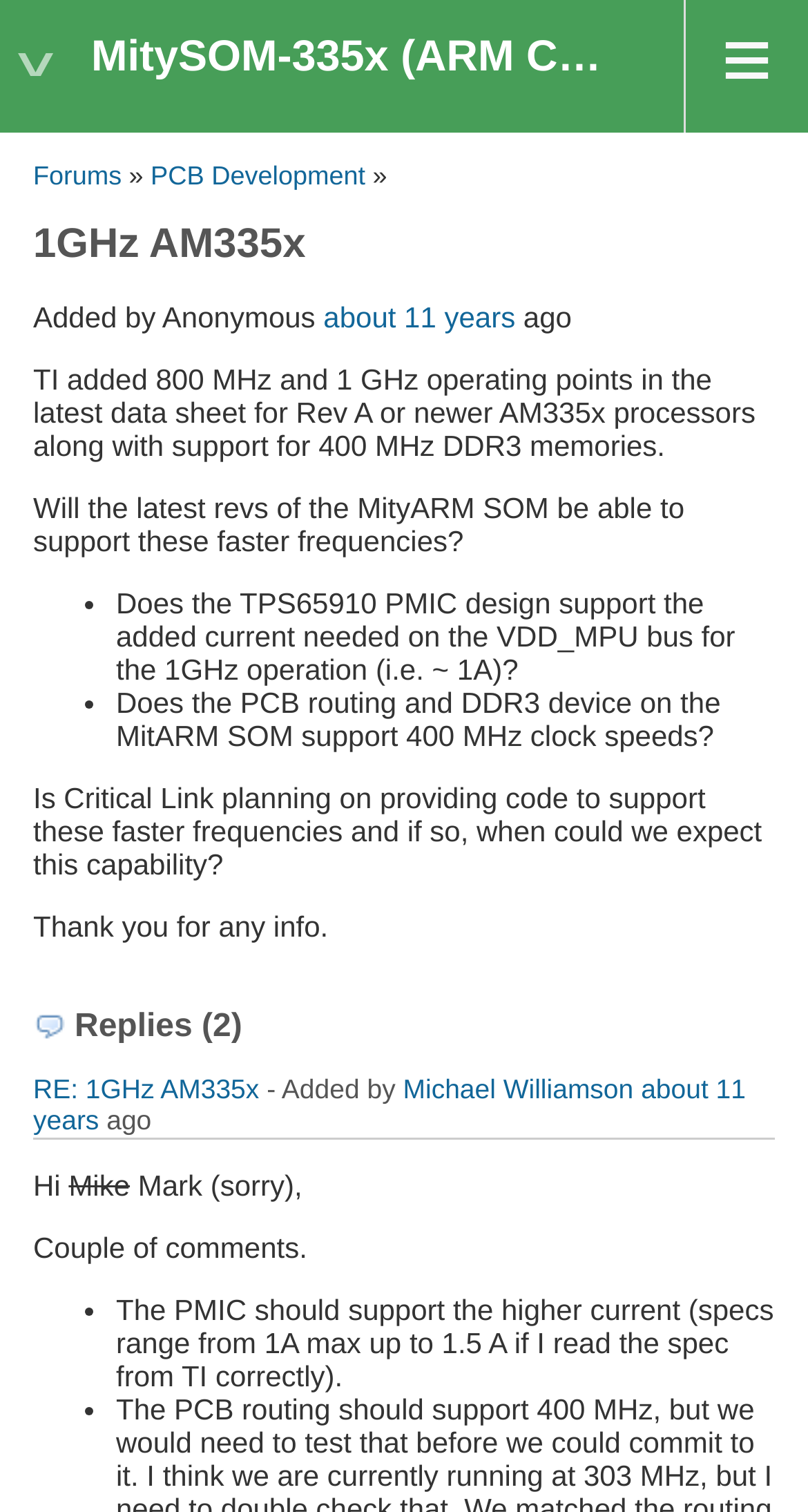Refer to the image and provide a thorough answer to this question:
Who added the initial post?

The initial post was added by Anonymous, as indicated by the 'Added by Anonymous' text on the webpage.